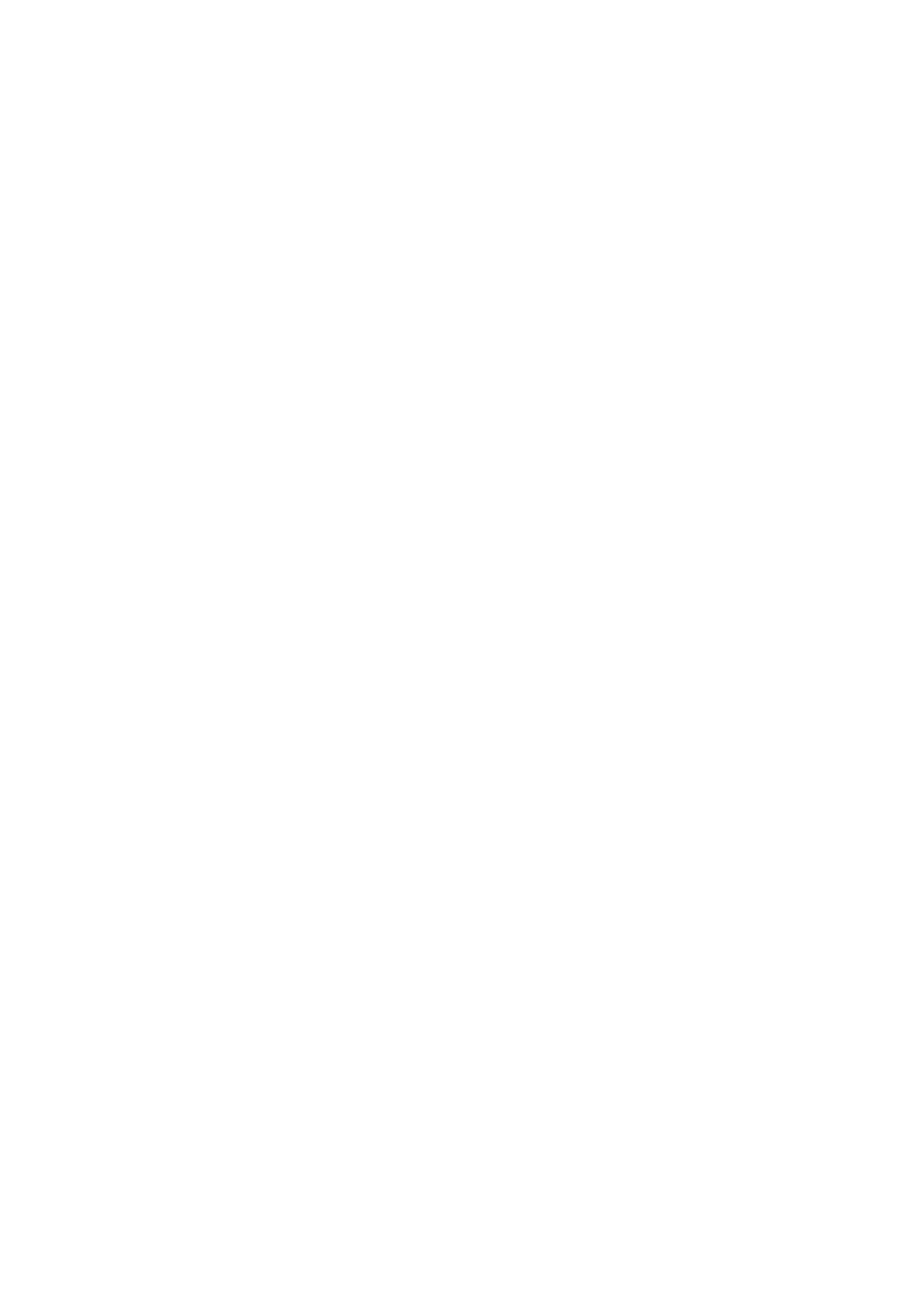How many social media links are there?
Deliver a detailed and extensive answer to the question.

I counted the number of link elements with text 'Twitter' and 'Facebook', which are located next to each other, and found that there are 2 social media links.